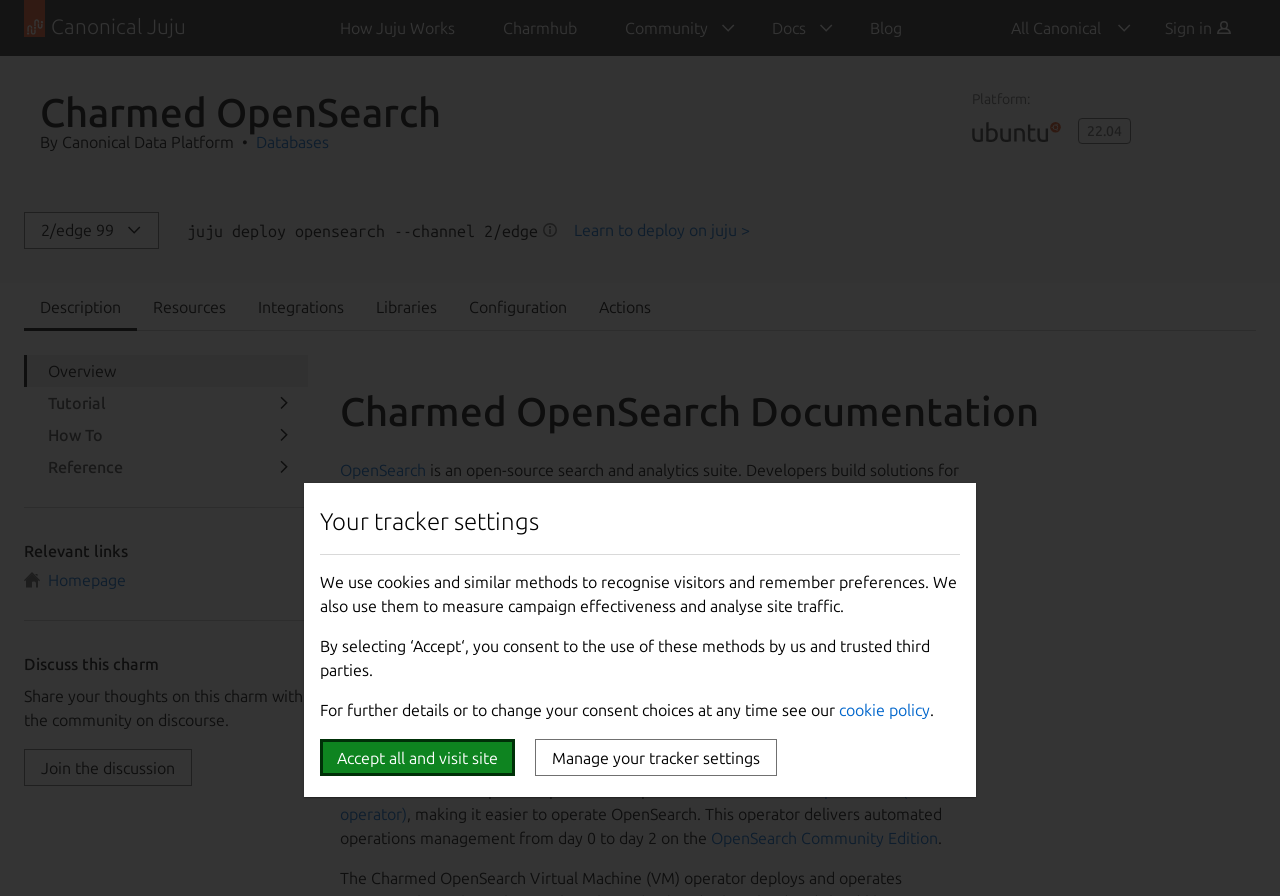Give a one-word or short-phrase answer to the following question: 
What is the purpose of the 'juju deploy opensearch' command?

To deploy OpenSearch